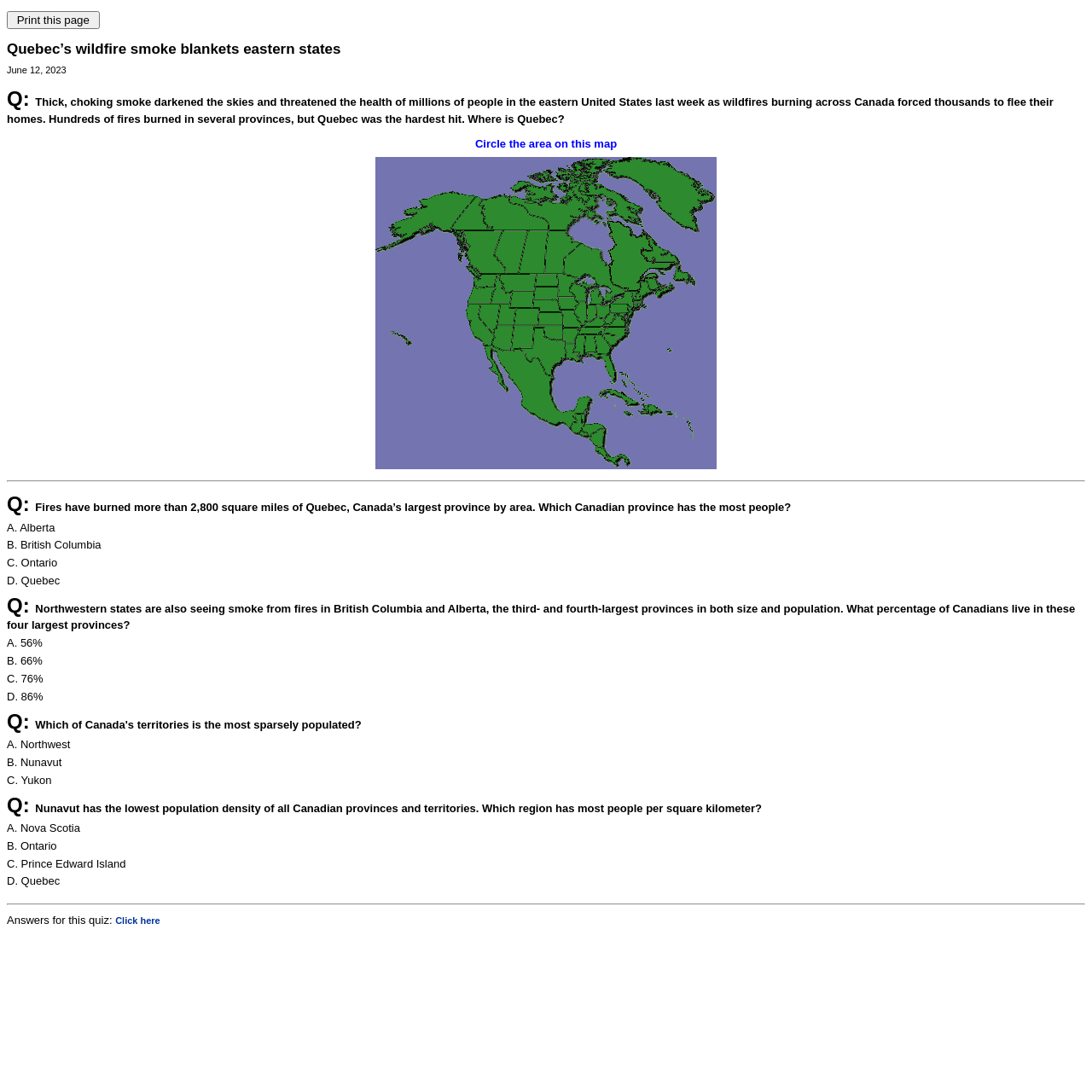Examine the screenshot and answer the question in as much detail as possible: What percentage of Canadians live in the four largest provinces?

The answer can be found by reading the question 'What percentage of Canadians live in these four largest provinces?' and its corresponding options. Since 66% is the correct answer, it can be inferred that 66% of Canadians live in the four largest provinces.